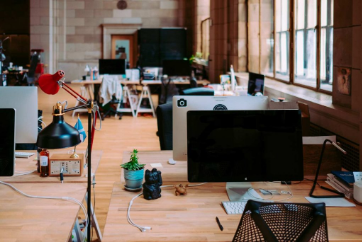What is on the desk besides the monitor?
Answer briefly with a single word or phrase based on the image.

Keyboard and decorative item